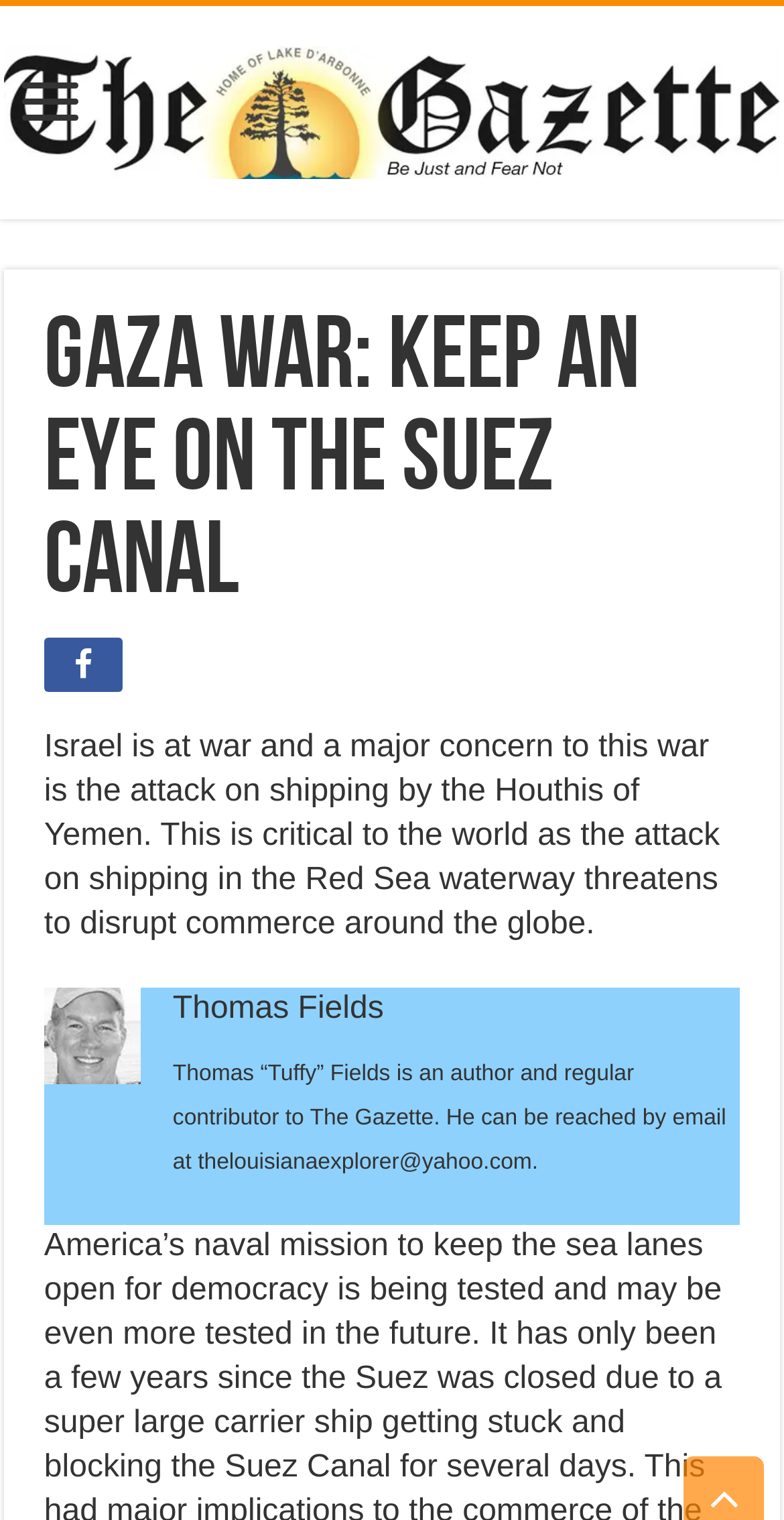Provide a thorough description of the webpage's content and layout.

The webpage appears to be an article or news page, with a focus on the Gaza War and its impact on global commerce. At the top left of the page, there is a link and an image, both with the text "fgazette.com", which likely represents the website's logo. 

Below the logo, there is a heading that reads "Gaza War: Keep an eye on the Suez Canal", which is centered near the top of the page. To the right of this heading, there is a small icon represented by the Unicode character "\uf09a", which may be a social media or sharing icon.

The main content of the page is a block of text that describes the current situation in Israel, highlighting the threat posed by Houthi attacks on shipping in the Red Sea. This text is positioned below the heading and spans most of the page's width.

Further down the page, there are two smaller blocks of text. The first identifies the author, Thomas Fields, and the second provides a brief bio and contact information for the author. These texts are positioned near the bottom of the page, with the author's name centered and the bio text extending to the right.